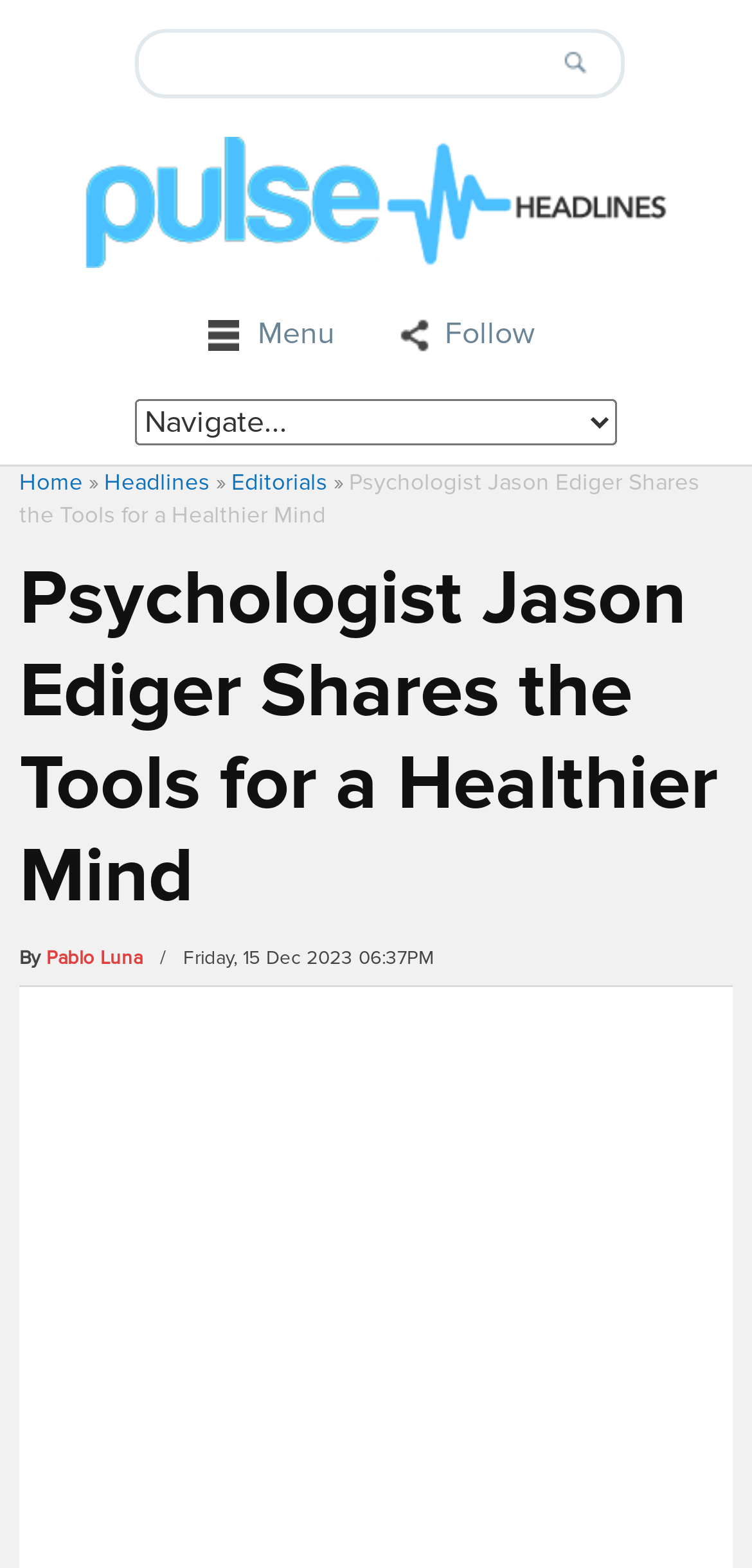Can you specify the bounding box coordinates for the region that should be clicked to fulfill this instruction: "read the headlines".

[0.138, 0.299, 0.279, 0.317]